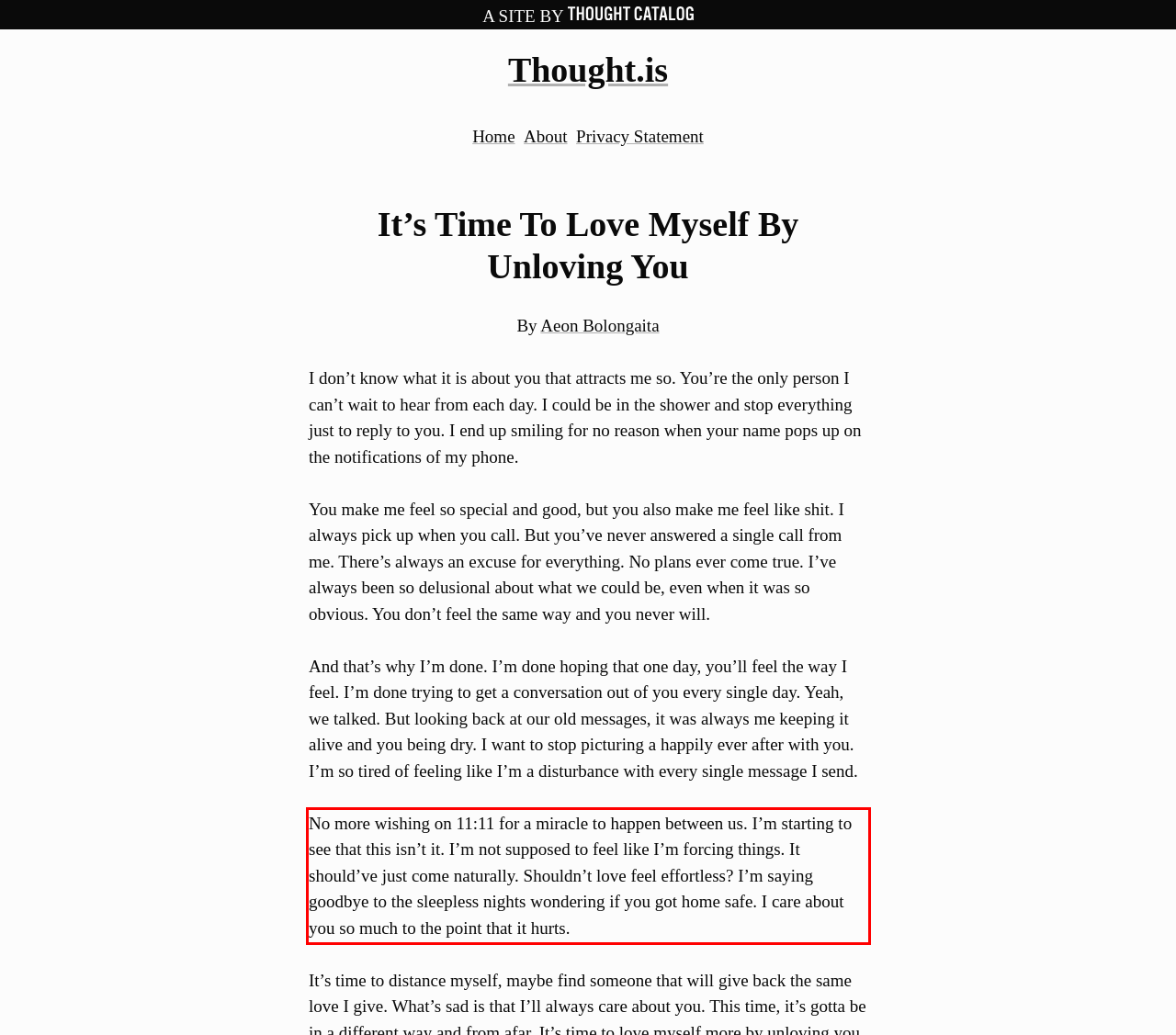Given a screenshot of a webpage with a red bounding box, extract the text content from the UI element inside the red bounding box.

No more wishing on 11:11 for a miracle to happen between us. I’m starting to see that this isn’t it. I’m not supposed to feel like I’m forcing things. It should’ve just come naturally. Shouldn’t love feel effortless? I’m saying goodbye to the sleepless nights wondering if you got home safe. I care about you so much to the point that it hurts.